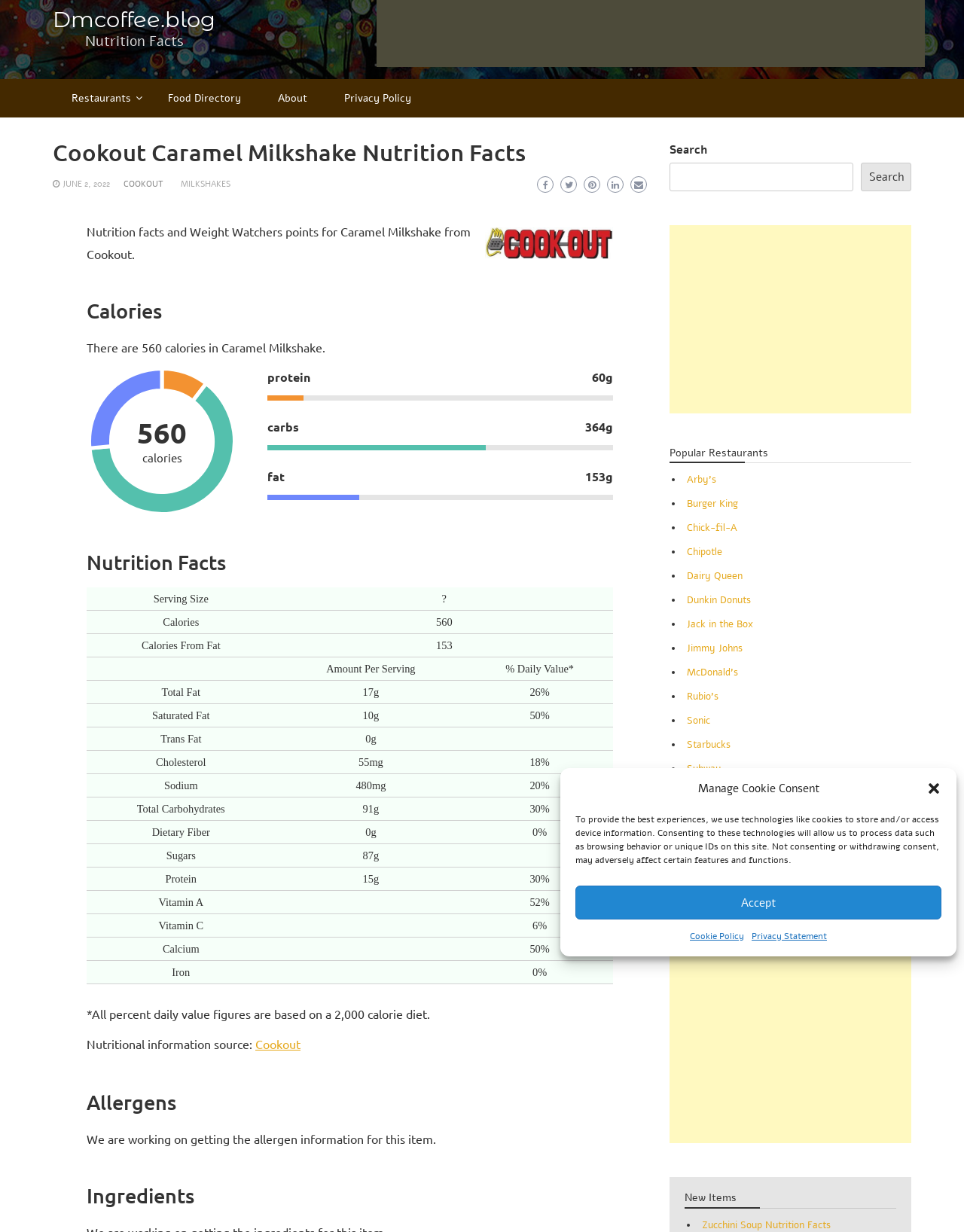What is the calorie count of Caramel Milkshake from Cookout?
Could you answer the question in a detailed manner, providing as much information as possible?

The answer can be found in the nutrition facts table, where the 'Calories' row has a value of 560.